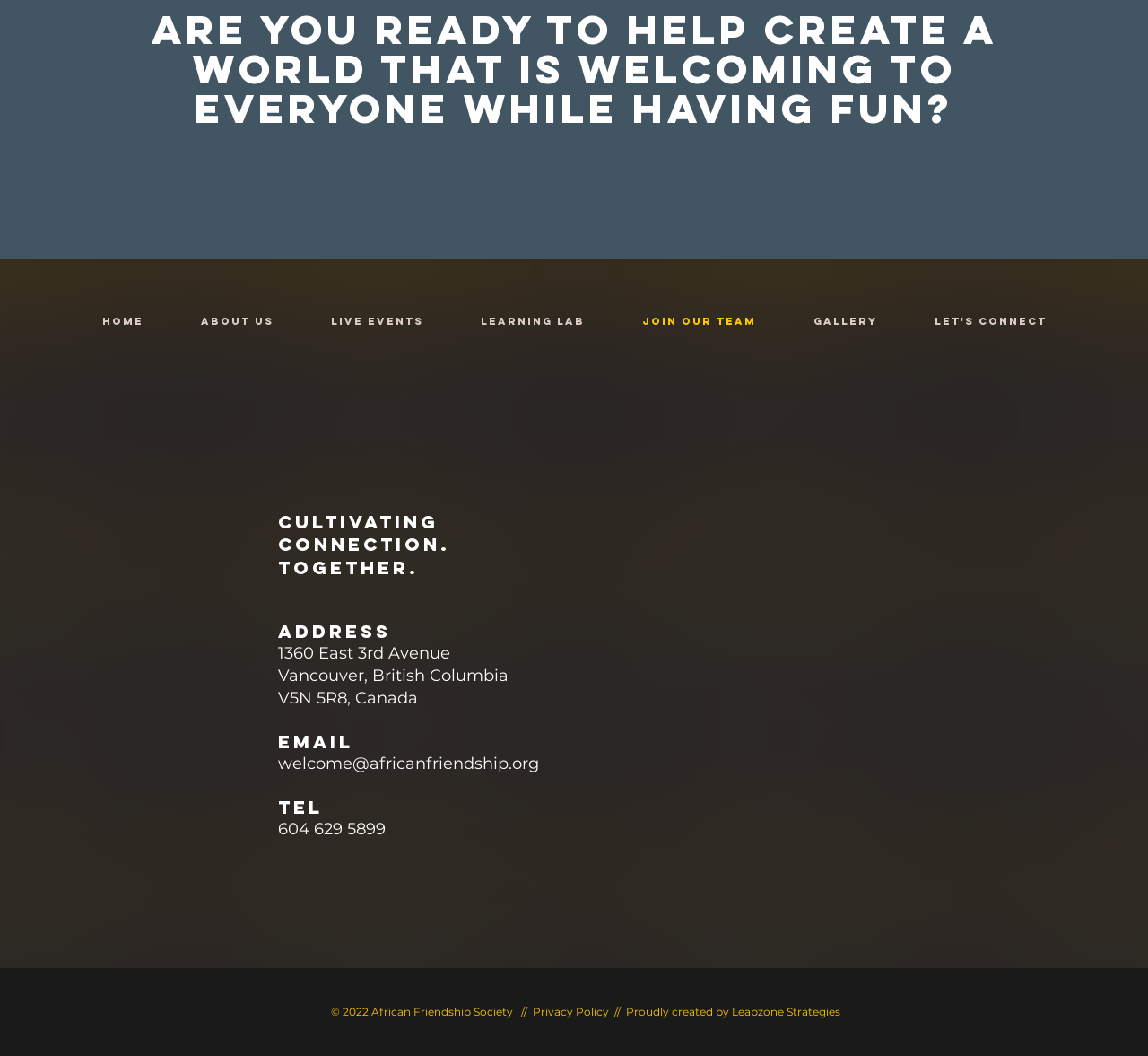Identify the bounding box coordinates necessary to click and complete the given instruction: "Visit the HOME page".

[0.064, 0.264, 0.15, 0.345]